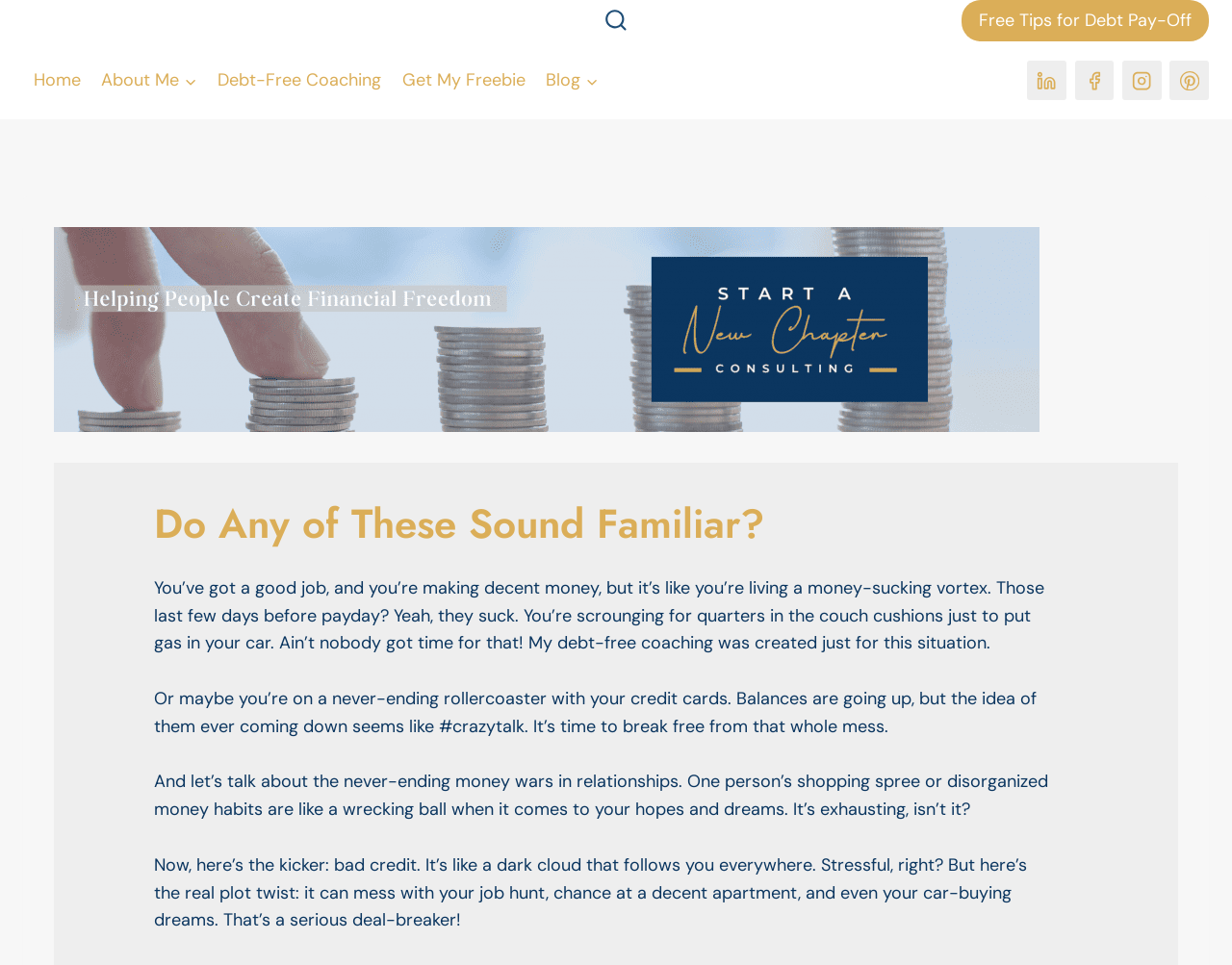Determine the bounding box coordinates of the section to be clicked to follow the instruction: "Go to home page". The coordinates should be given as four float numbers between 0 and 1, formatted as [left, top, right, bottom].

[0.019, 0.058, 0.074, 0.109]